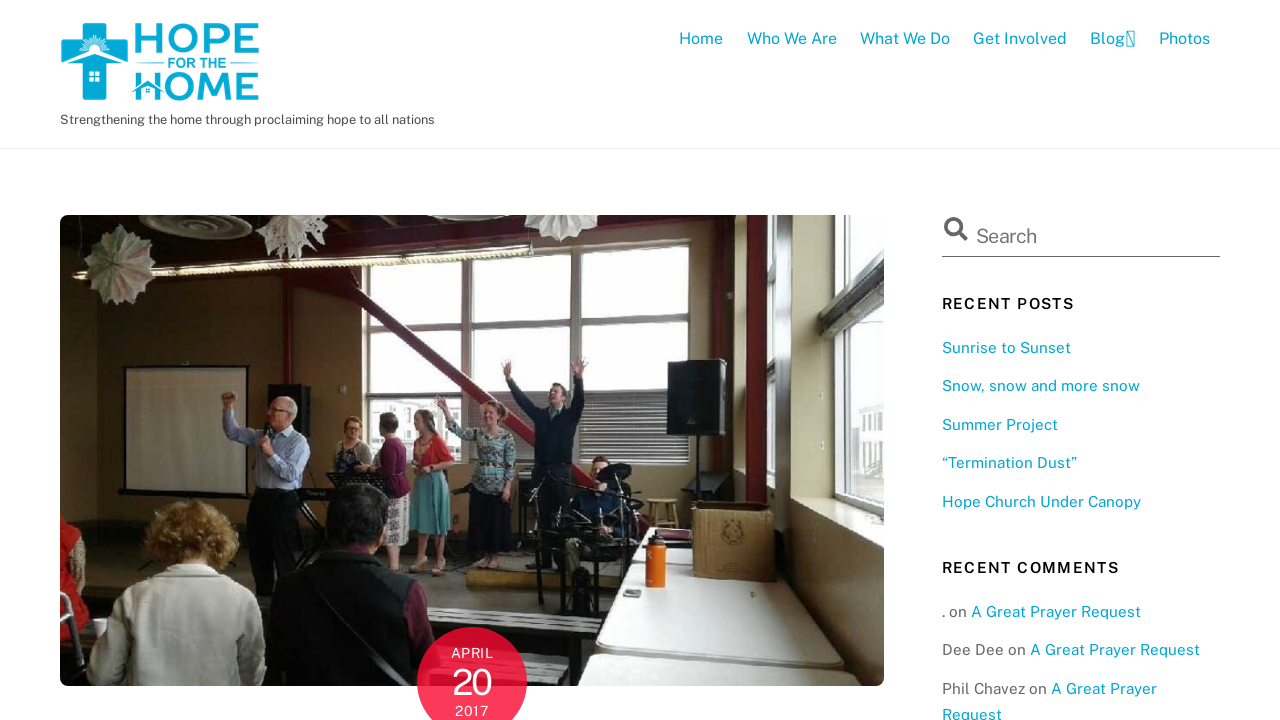Please provide the main heading of the webpage content.

Anchorage, Alaska: Firsthand Experience